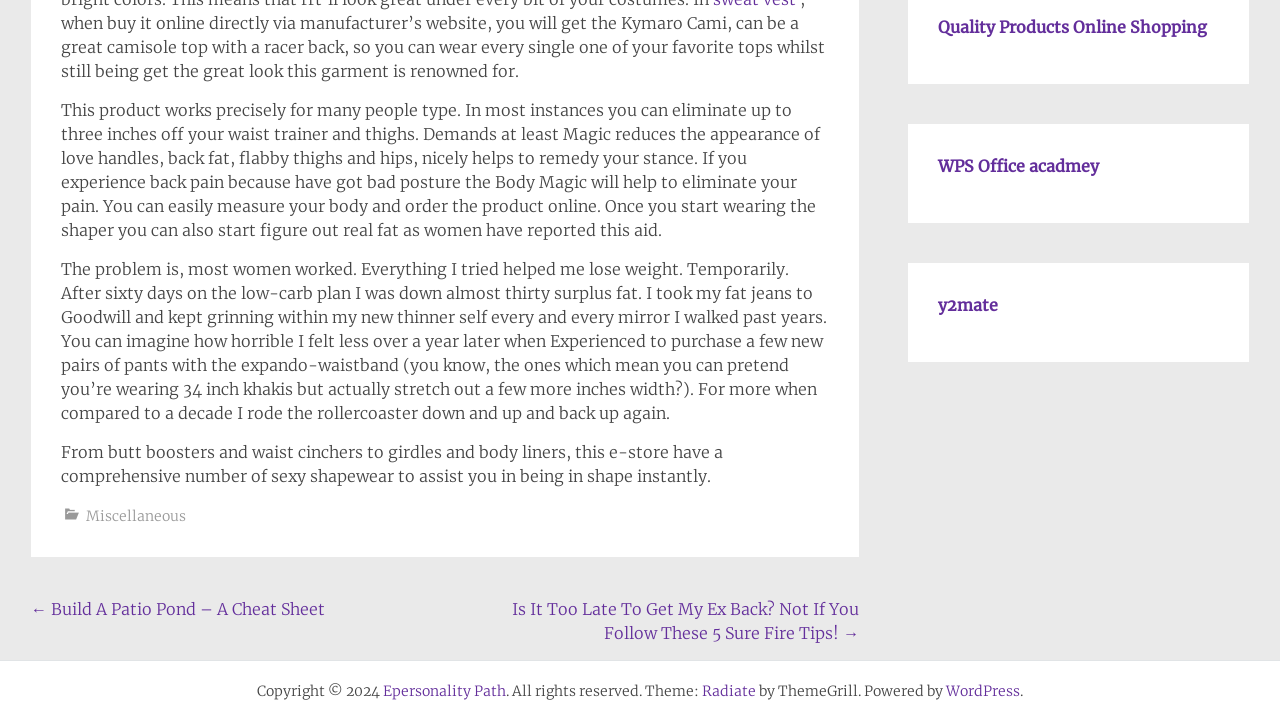Provide the bounding box coordinates of the UI element that matches the description: "Quality Products Online Shopping".

[0.733, 0.024, 0.943, 0.051]